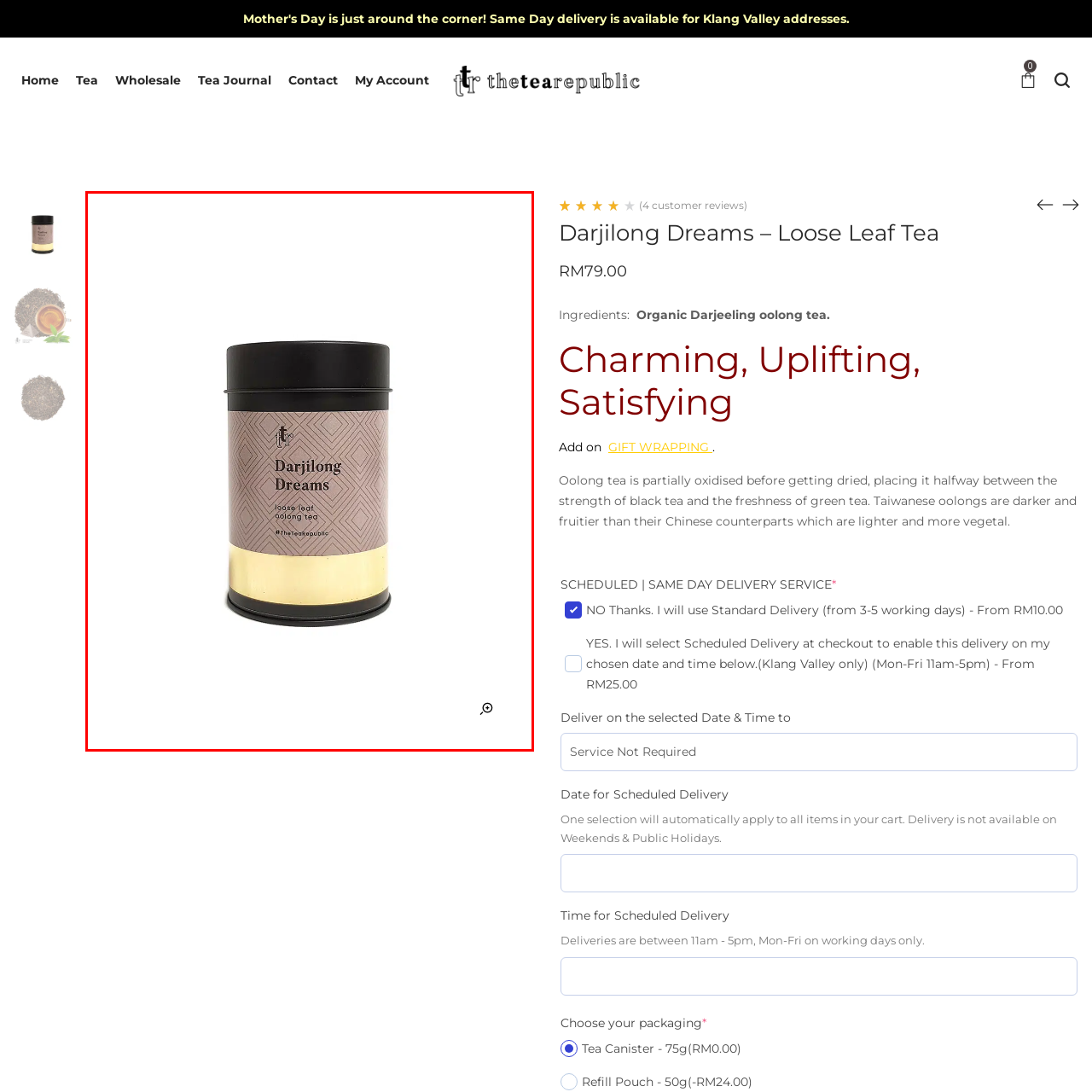What is the dominant color of the label?  
Carefully review the image highlighted by the red outline and respond with a comprehensive answer based on the image's content.

The caption describes the label as having a muted, pastel purple color, which suggests that this is the primary color of the label.